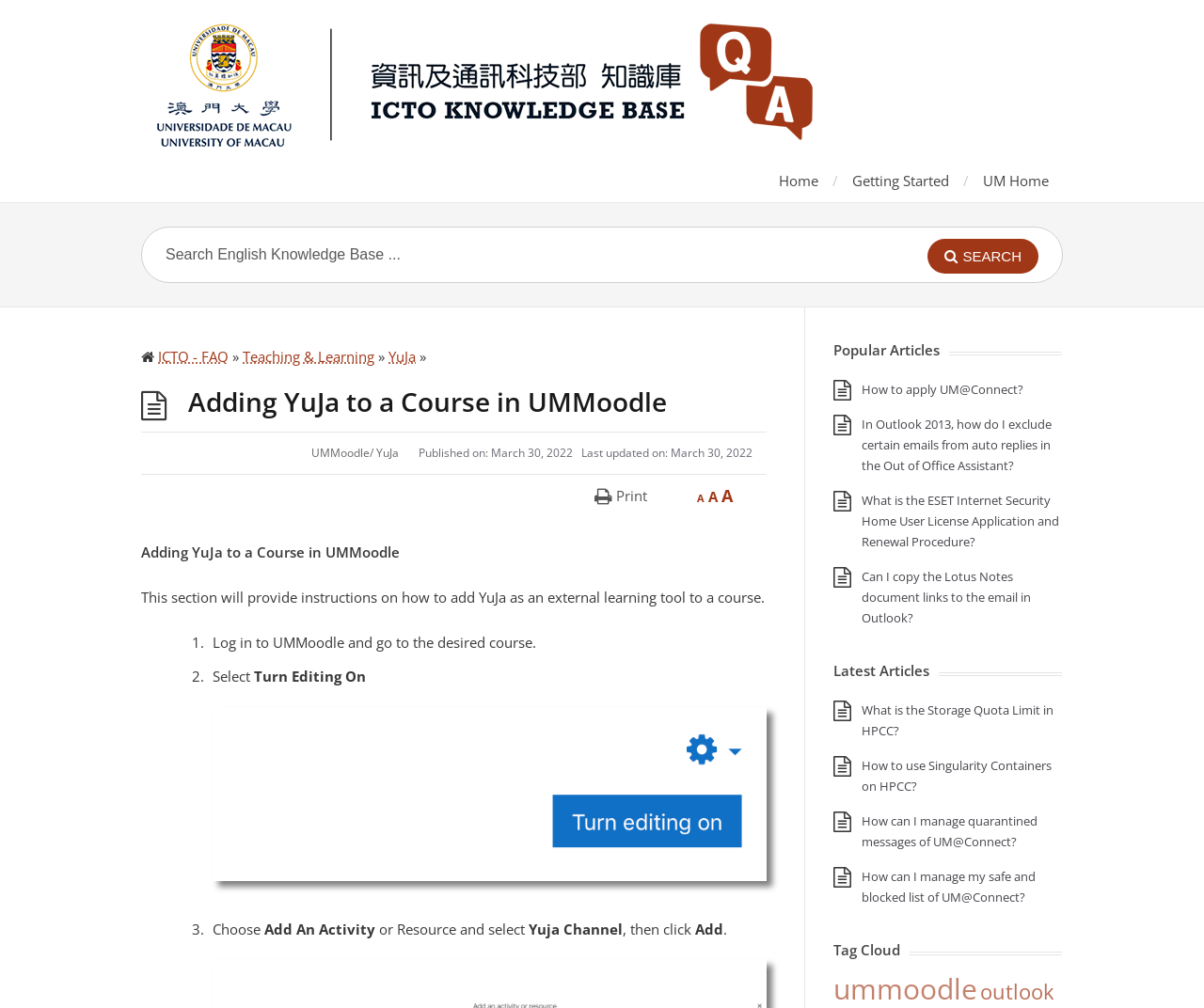Detail the features and information presented on the webpage.

This webpage is about adding YuJa to a course in UMMoodle, provided by ICTO (Information and Communication Technology Office). At the top left corner, there is a logo and a search bar with a search button. Above the search bar, there are links to "Home", "Getting Started", and "UM Home". 

Below the search bar, there is a breadcrumb navigation with links to "ICTO - FAQ", "Teaching & Learning", and "YuJa". The main heading "Adding YuJa to a Course in UMMoodle" is located below the breadcrumb navigation. 

On the right side of the main heading, there is information about the publication date and last updated date. Below the main heading, there is a paragraph of text explaining how to add YuJa as an external learning tool to a course. 

The instructions are divided into several steps, each with a brief description. The steps include logging in to UMMoodle, going to the desired course, turning editing on, choosing to add an activity or resource, and selecting YuJa Channel. 

On the right side of the instructions, there are three sections: "Popular Articles", "Latest Articles", and "Tag Cloud". Each section contains links to related articles. The "Popular Articles" section has four links, the "Latest Articles" section has four links, and the "Tag Cloud" section has two links.